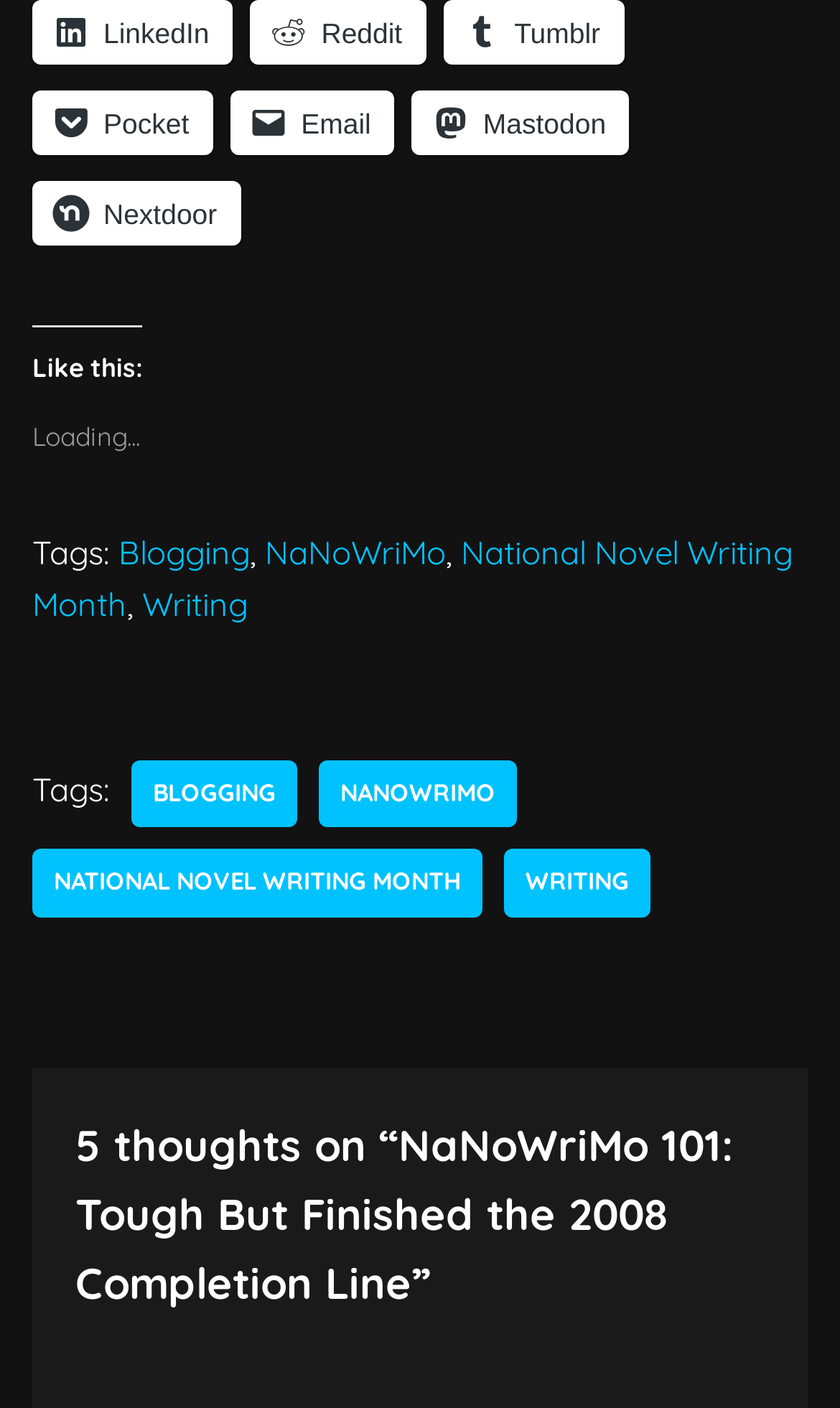Please provide the bounding box coordinate of the region that matches the element description: National Novel Writing Month. Coordinates should be in the format (top-left x, top-left y, bottom-right x, bottom-right y) and all values should be between 0 and 1.

[0.038, 0.779, 0.879, 0.849]